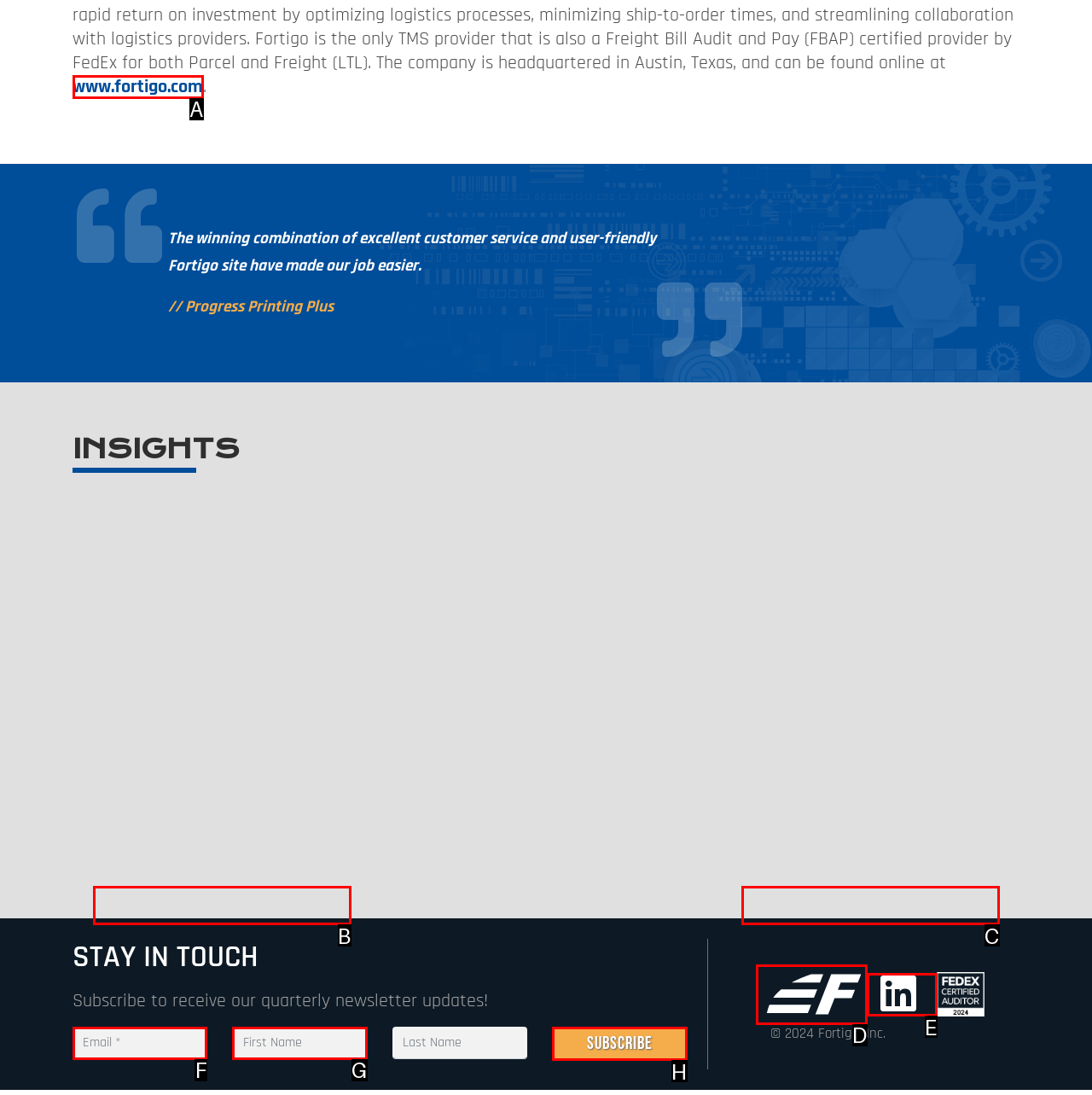Tell me which option I should click to complete the following task: Visit LinkedIn
Answer with the option's letter from the given choices directly.

E